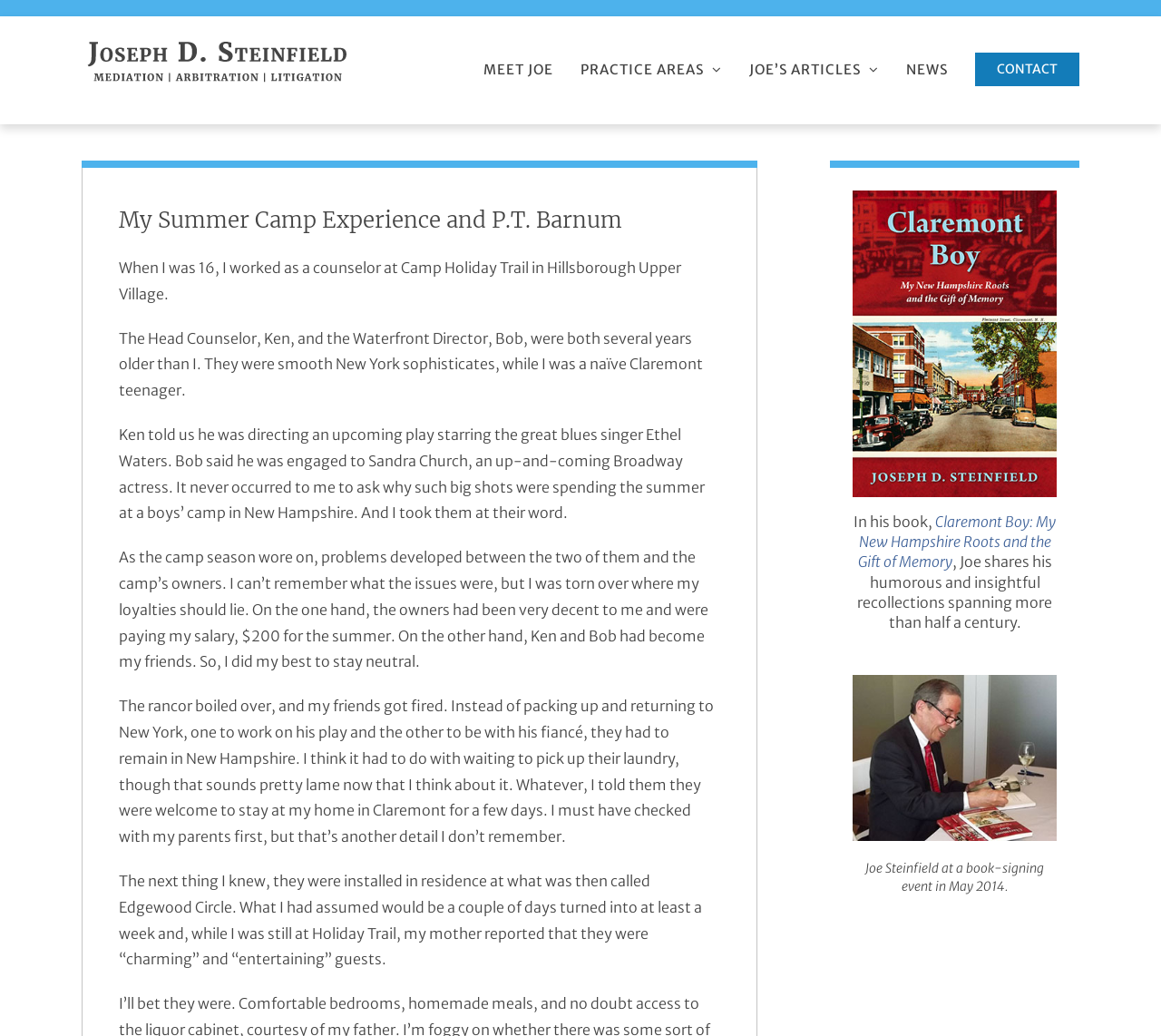What is the name of the book written by Joe?
Based on the visual information, provide a detailed and comprehensive answer.

I found the answer by looking at the text in the complementary section, which mentions 'In his book, Claremont Boy: My New Hampshire Roots and the Gift of Memory, Joe shares his humorous and insightful recollections spanning more than half a century.' This suggests that Joe wrote a book called 'Claremont Boy'.